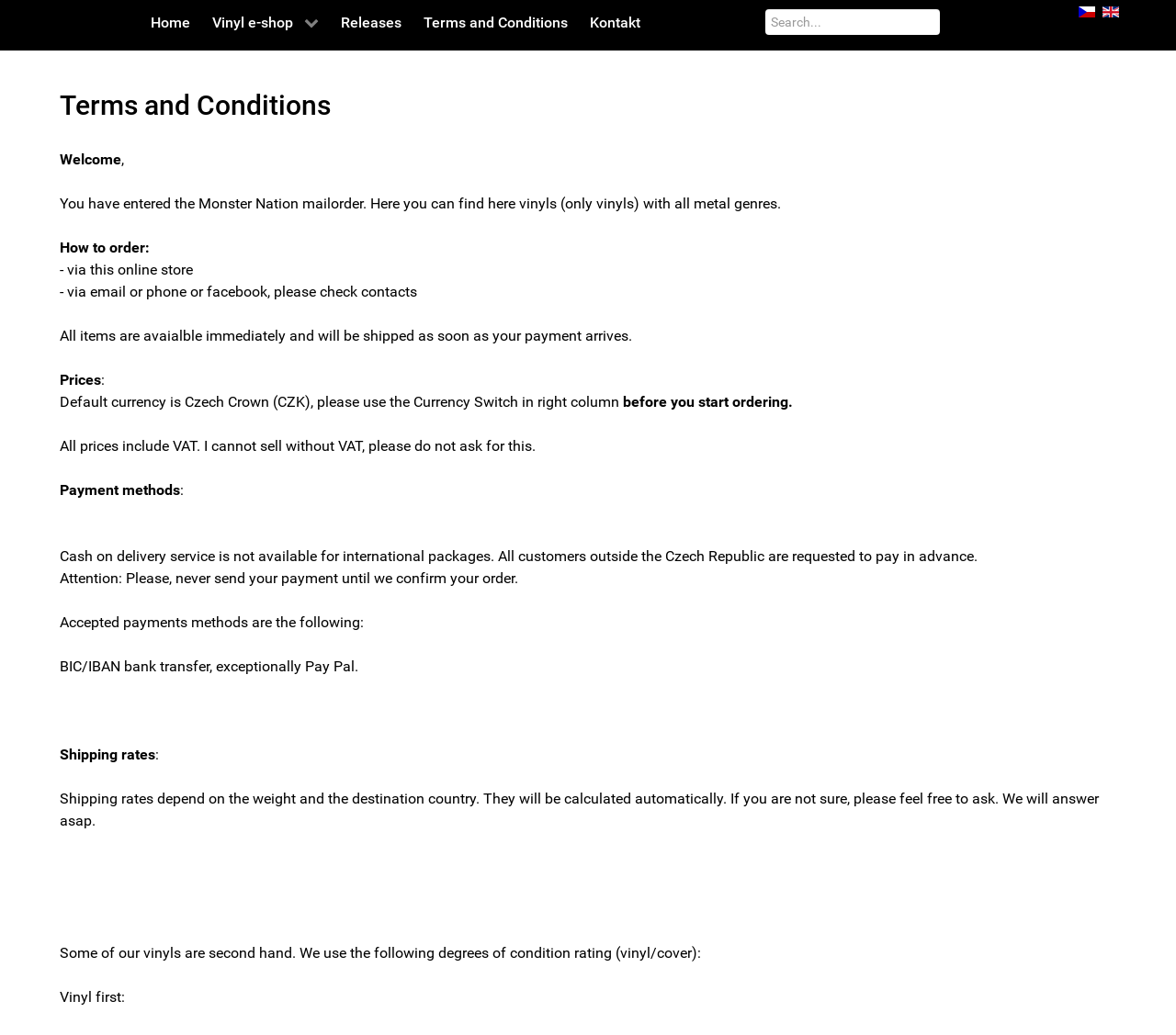Construct a comprehensive caption that outlines the webpage's structure and content.

The webpage is about Monster Nation, a mailorder service that specializes in selling vinyl records with metal music. At the top of the page, there is a navigation menu with links to "Home", "Vinyl e-shop", "Releases", "Terms and Conditions", and "Kontakt". Next to the navigation menu, there is a search box.

Below the navigation menu, there is a heading that reads "Terms and Conditions". The main content of the page is divided into sections, each with a brief description. The first section welcomes users to the Monster Nation mailorder and explains that they can find vinyl records with all metal genres.

The next section explains how to order, with options to order through the online store, email, phone, or Facebook. It also mentions that all items are available immediately and will be shipped once payment is received.

The following sections provide information on prices, payment methods, and shipping rates. The prices are listed in Czech Crown (CZK), and users are advised to use the currency switch in the right column before ordering. The payment methods accepted include cash on delivery service, but not for international packages, and advance payment is required for customers outside the Czech Republic.

Additionally, the page explains that shipping rates depend on the weight and destination country and will be calculated automatically. There is also a section that mentions that some vinyl records are second-hand and provides a condition rating system for the vinyl and cover.

On the right side of the page, there are links to switch the language to Czech or English, accompanied by small flag icons.